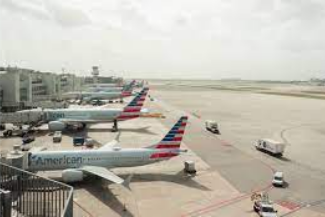What is above the airport scene?
Give a one-word or short phrase answer based on the image.

Cloudy sky